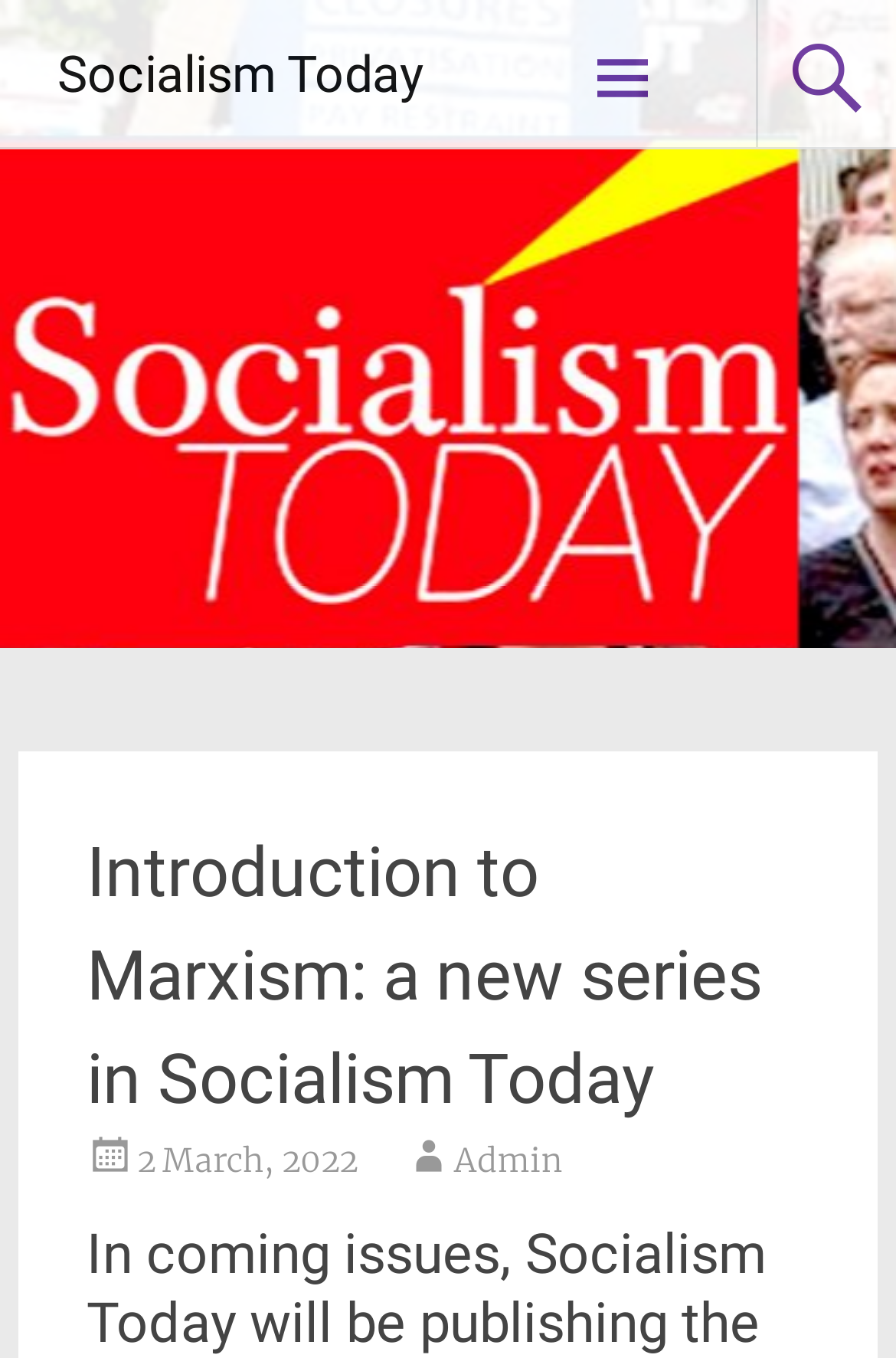Reply to the question below using a single word or brief phrase:
Who is the author of the article?

Admin